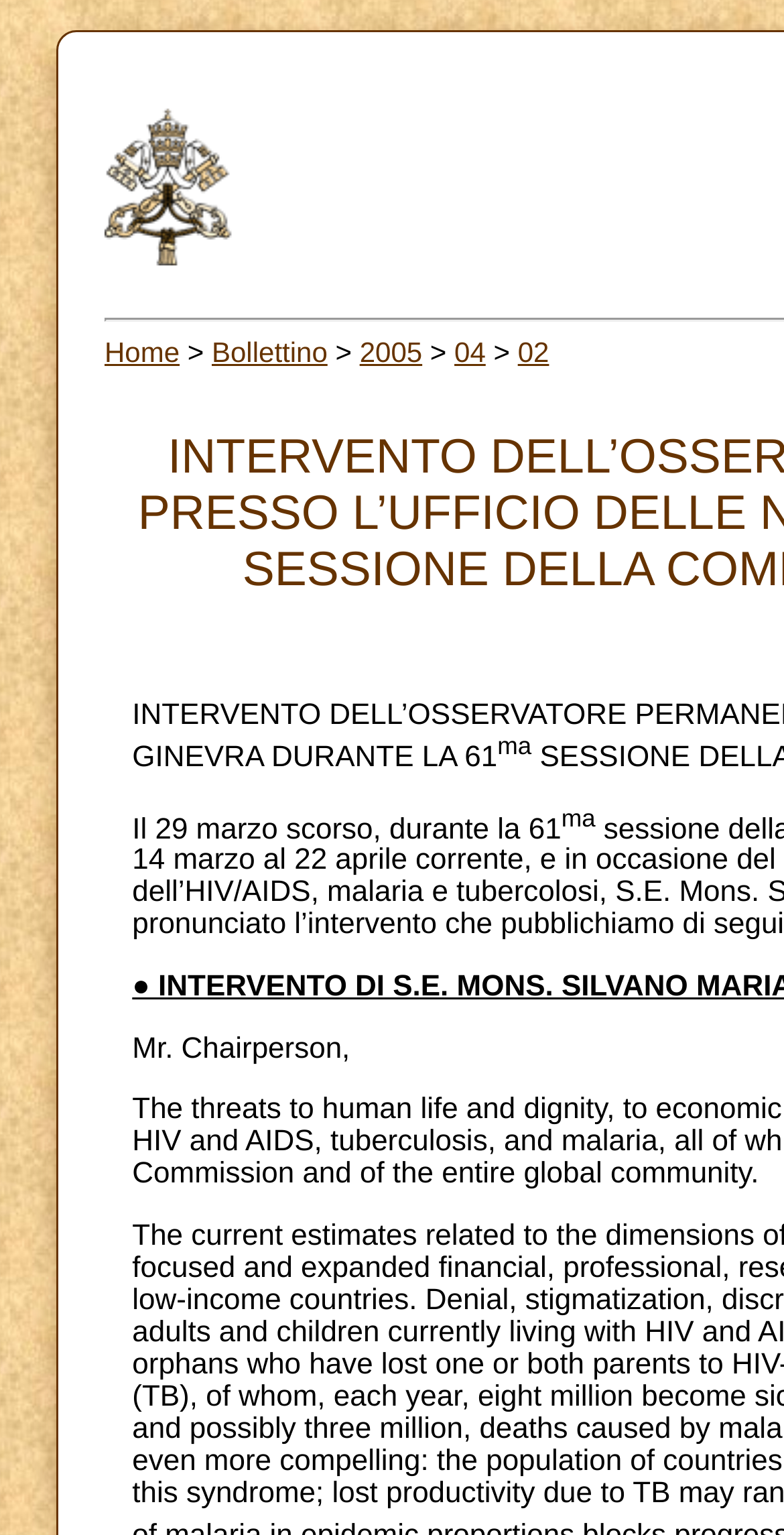What is the title of the speech?
Using the image, provide a detailed and thorough answer to the question.

I found the title of the speech by looking at the Root Element, which has the text 'INTERVENTO DELL’OSSERVATORE PERMANENTE DELLA SANTA SEDE PRESSO L’UFFICIO DELLE NAZIONI UNITE A GINEVRA DURANTE LA 61ma SESSIONE DELLA COMMISSIONE DEI DIRITTI UMANI'.